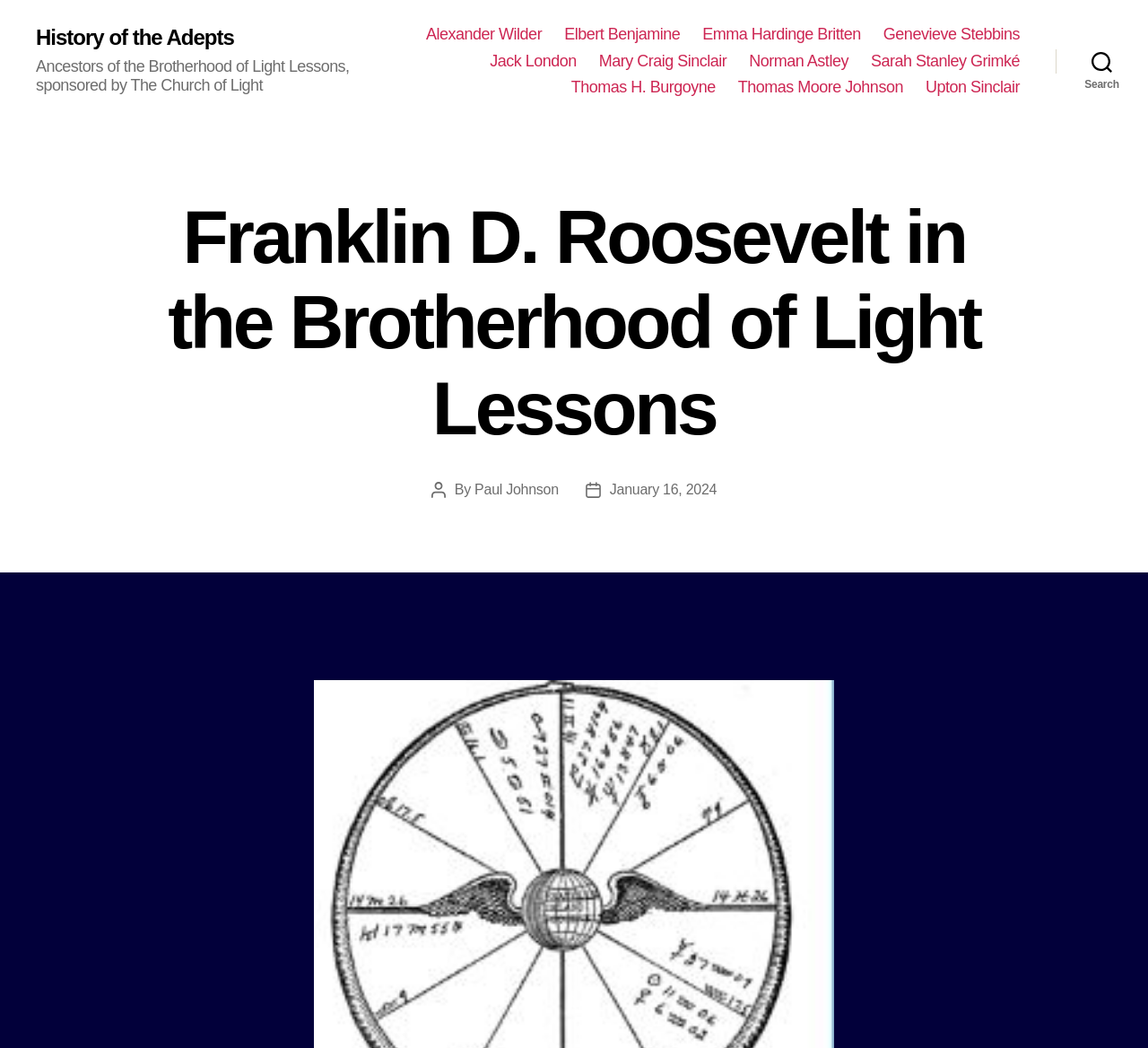Bounding box coordinates are specified in the format (top-left x, top-left y, bottom-right x, bottom-right y). All values are floating point numbers bounded between 0 and 1. Please provide the bounding box coordinate of the region this sentence describes: Search

[0.92, 0.04, 1.0, 0.077]